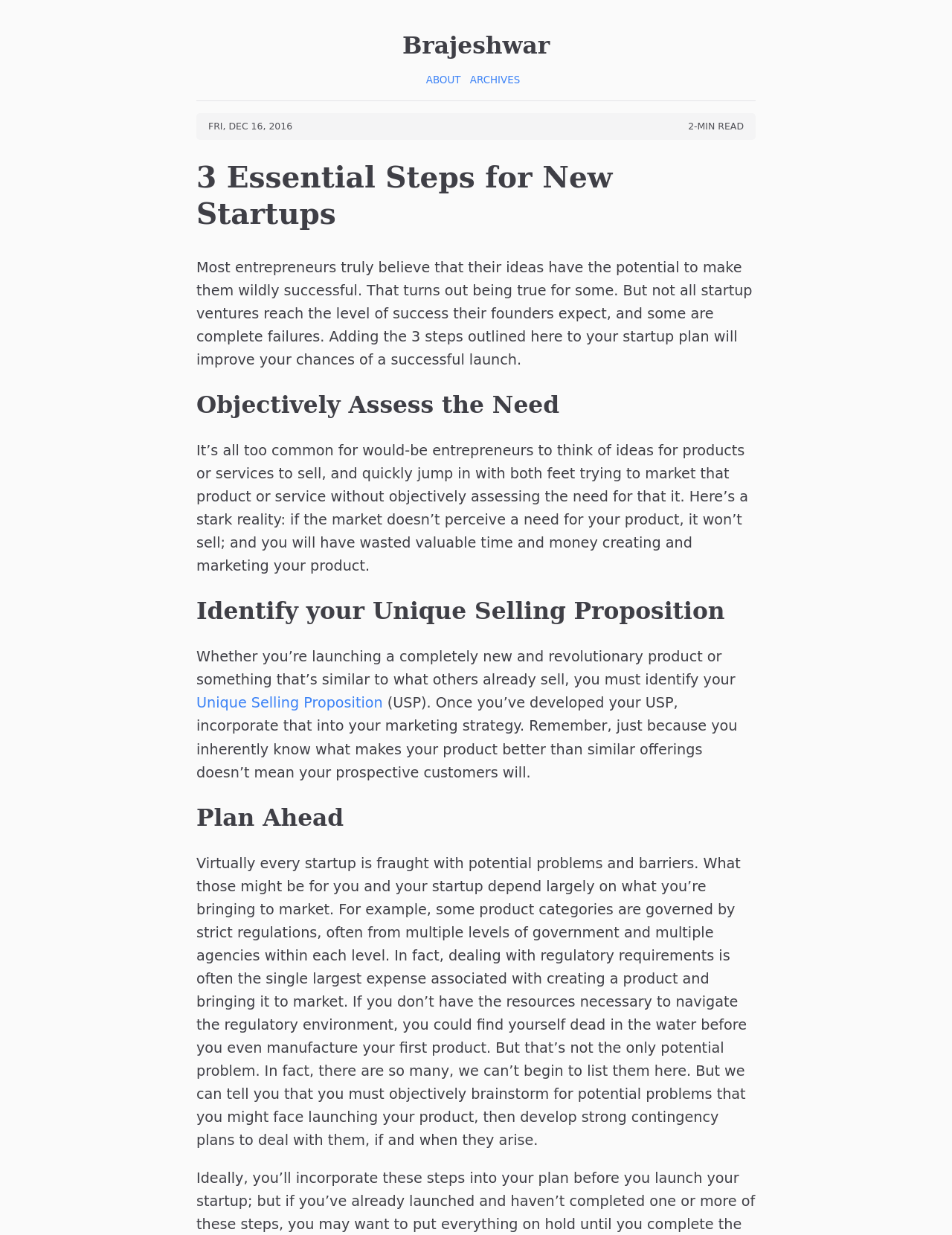Identify the bounding box of the HTML element described as: "Unique Selling Proposition".

[0.206, 0.562, 0.402, 0.576]